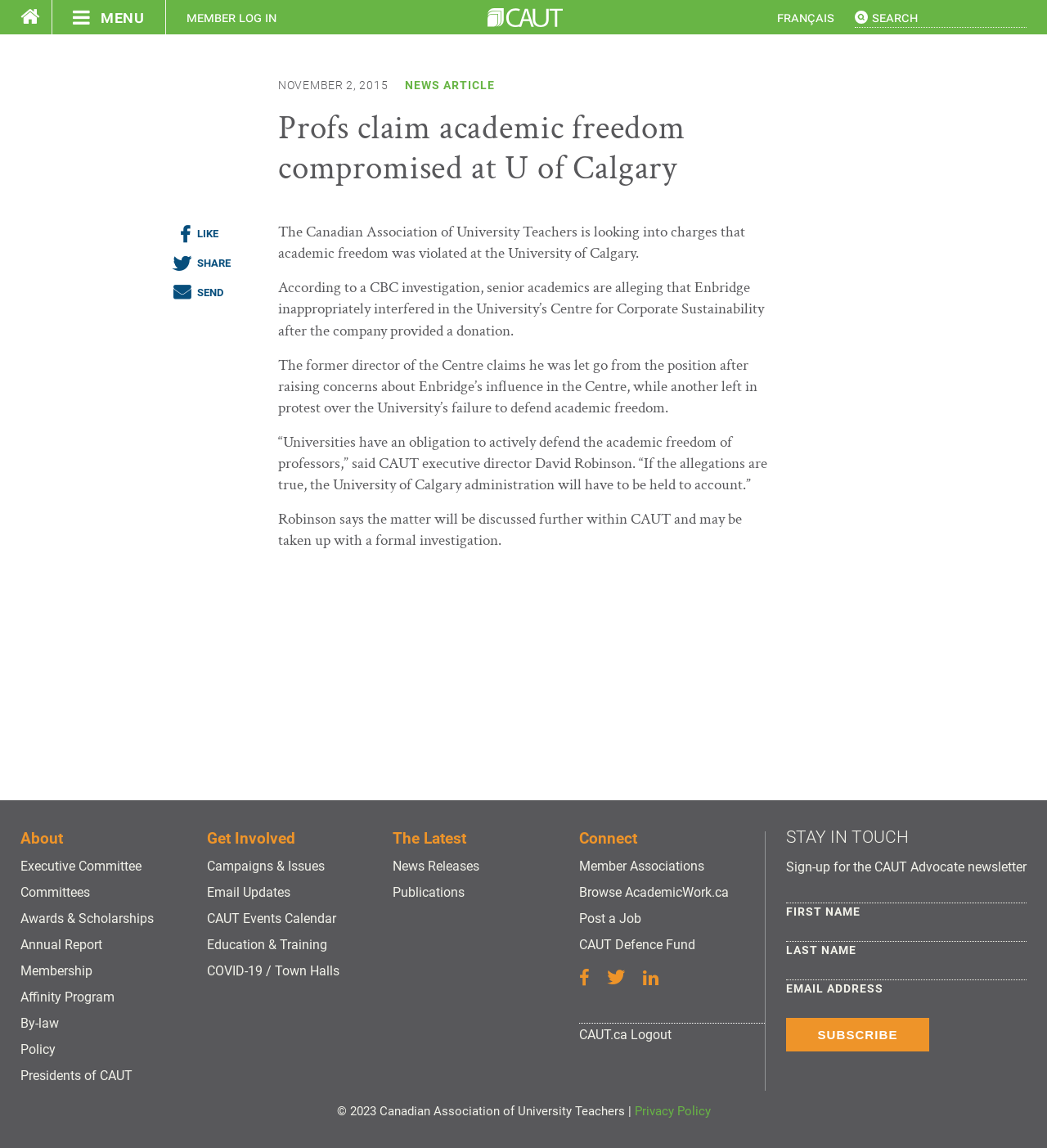Find the bounding box coordinates of the element's region that should be clicked in order to follow the given instruction: "share the article". The coordinates should consist of four float numbers between 0 and 1, i.e., [left, top, right, bottom].

[0.165, 0.224, 0.22, 0.235]